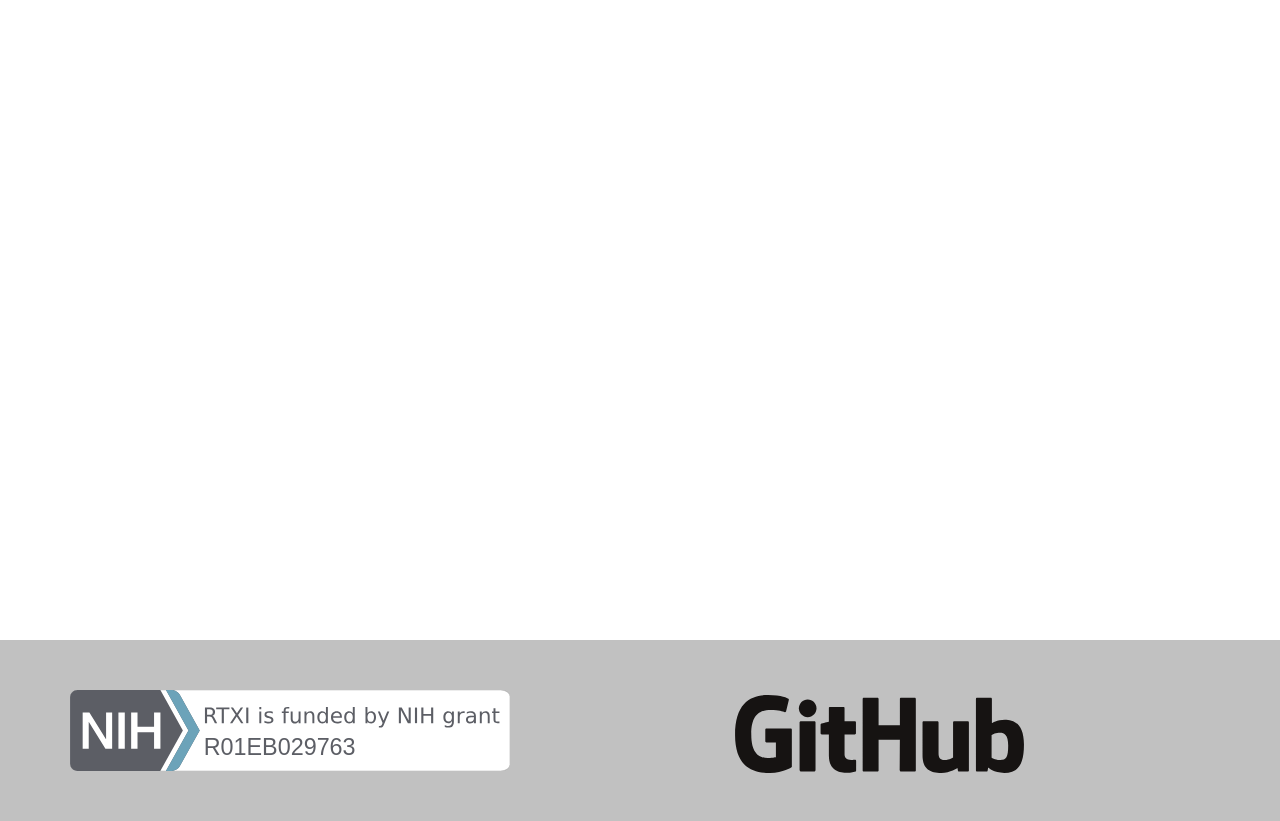Identify the bounding box of the HTML element described here: "alt="NIH grant R01EB029763"". Provide the coordinates as four float numbers between 0 and 1: [left, top, right, bottom].

[0.055, 0.84, 0.488, 0.94]